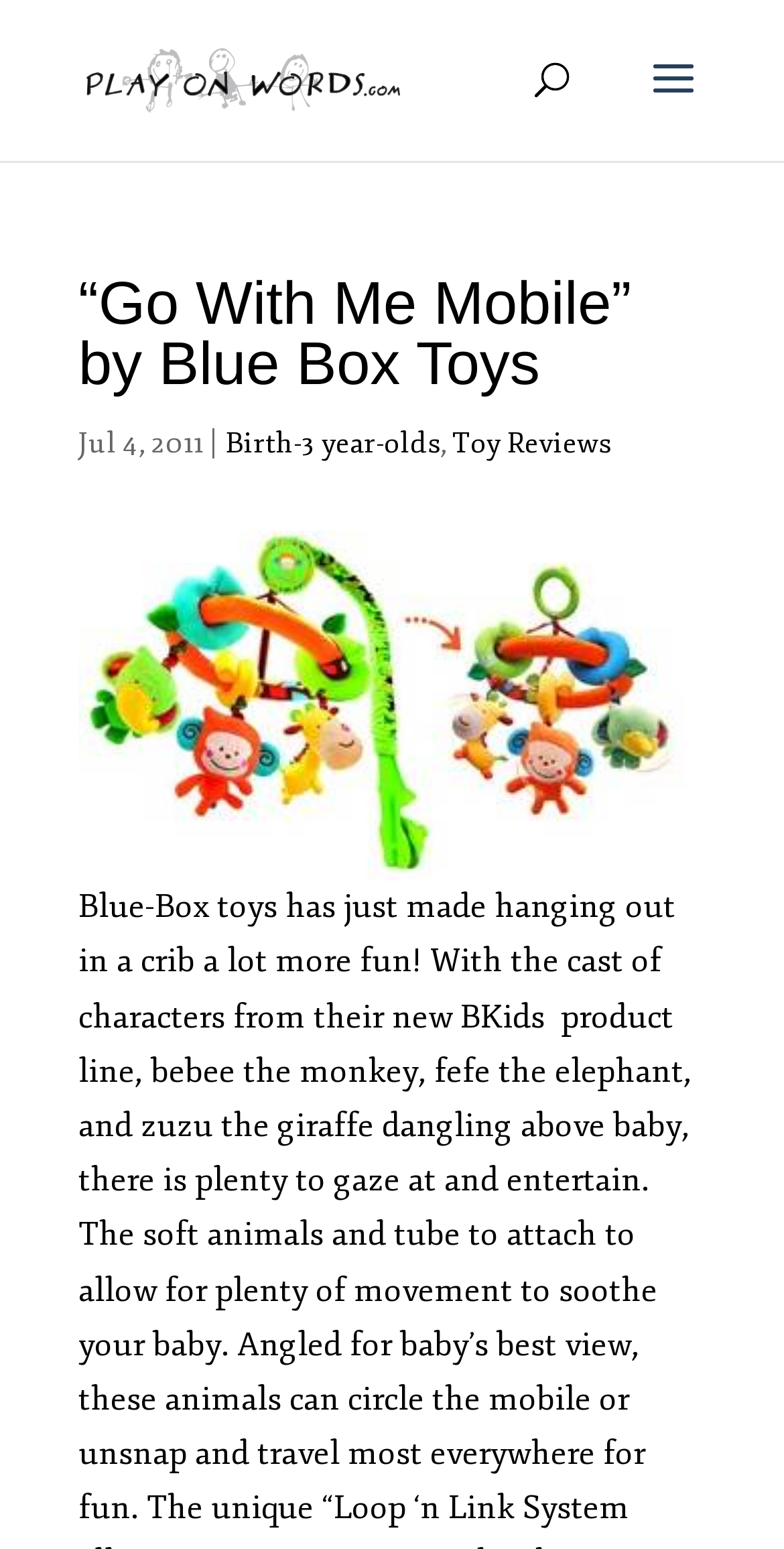Please identify the webpage's heading and generate its text content.

“Go With Me Mobile” by Blue Box Toys